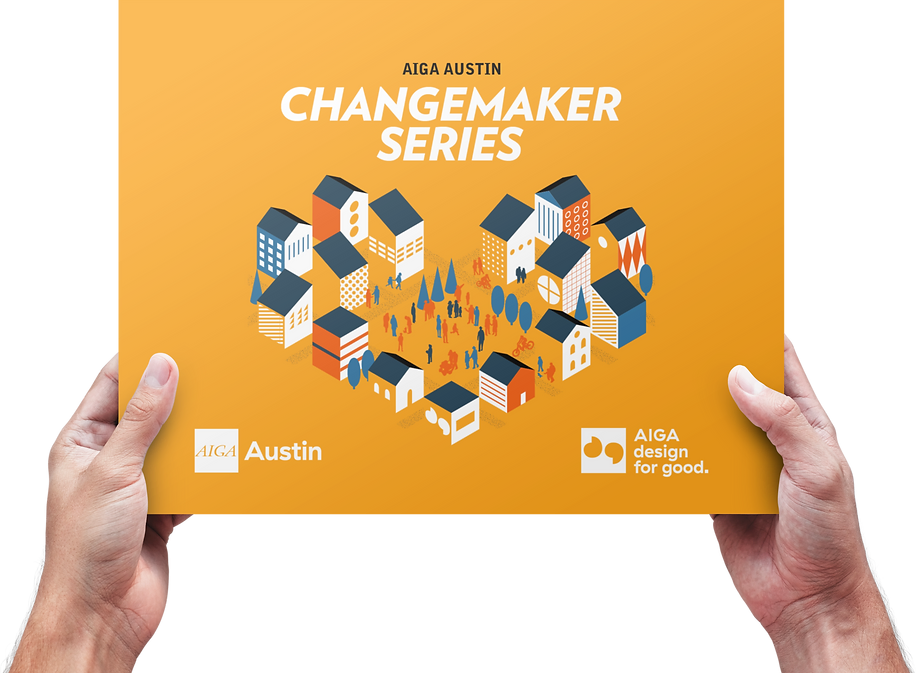Please answer the following question as detailed as possible based on the image: 
What is the theme of the AIGA Changemaker Series?

The theme of the AIGA Changemaker Series is social change, as indicated by the tagline 'design for good' and the focus on rallying support for meaningful causes, particularly those addressing social issues like homelessness.